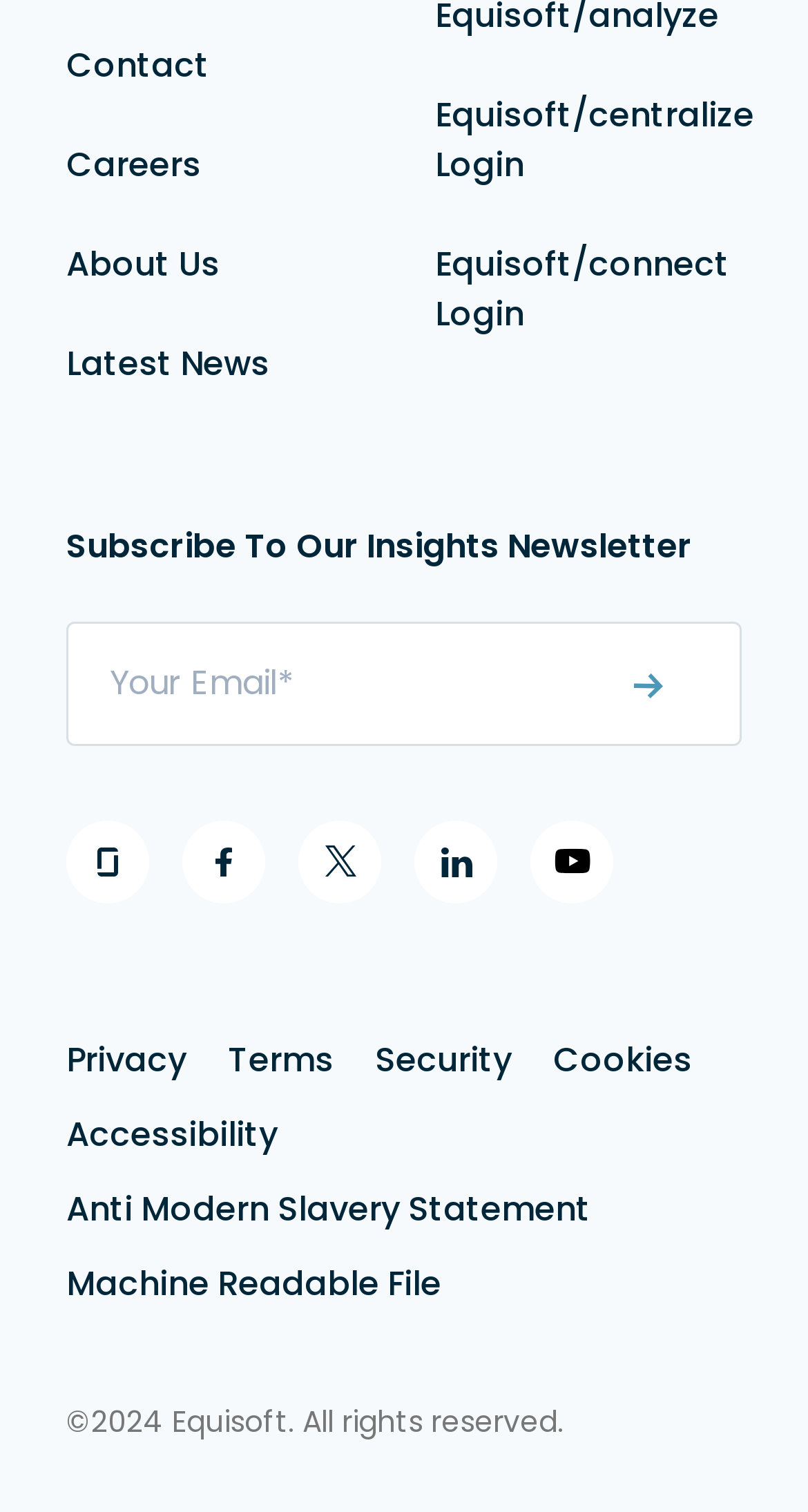Please determine the bounding box coordinates for the element that should be clicked to follow these instructions: "Click on Privacy".

[0.082, 0.685, 0.231, 0.717]